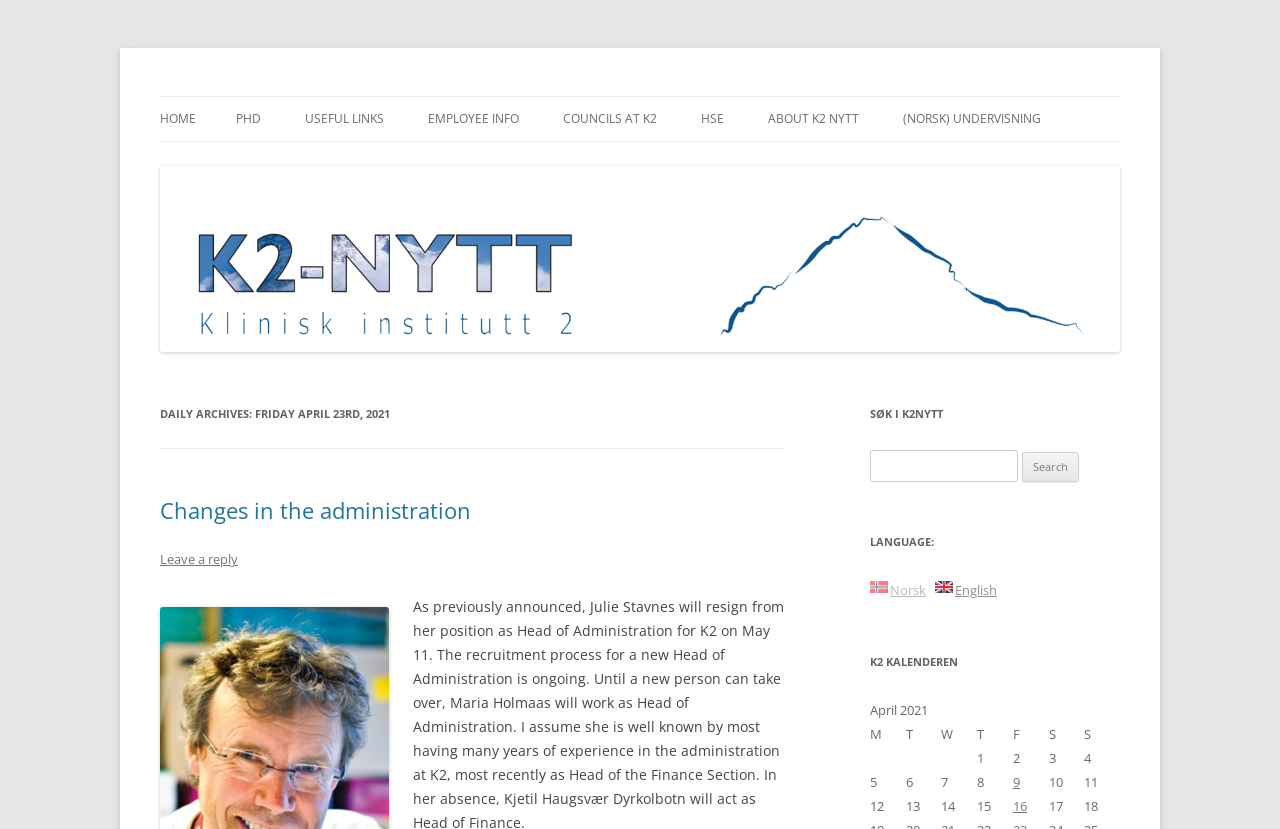Locate the bounding box coordinates of the clickable region to complete the following instruction: "Click on HOME."

[0.125, 0.117, 0.153, 0.17]